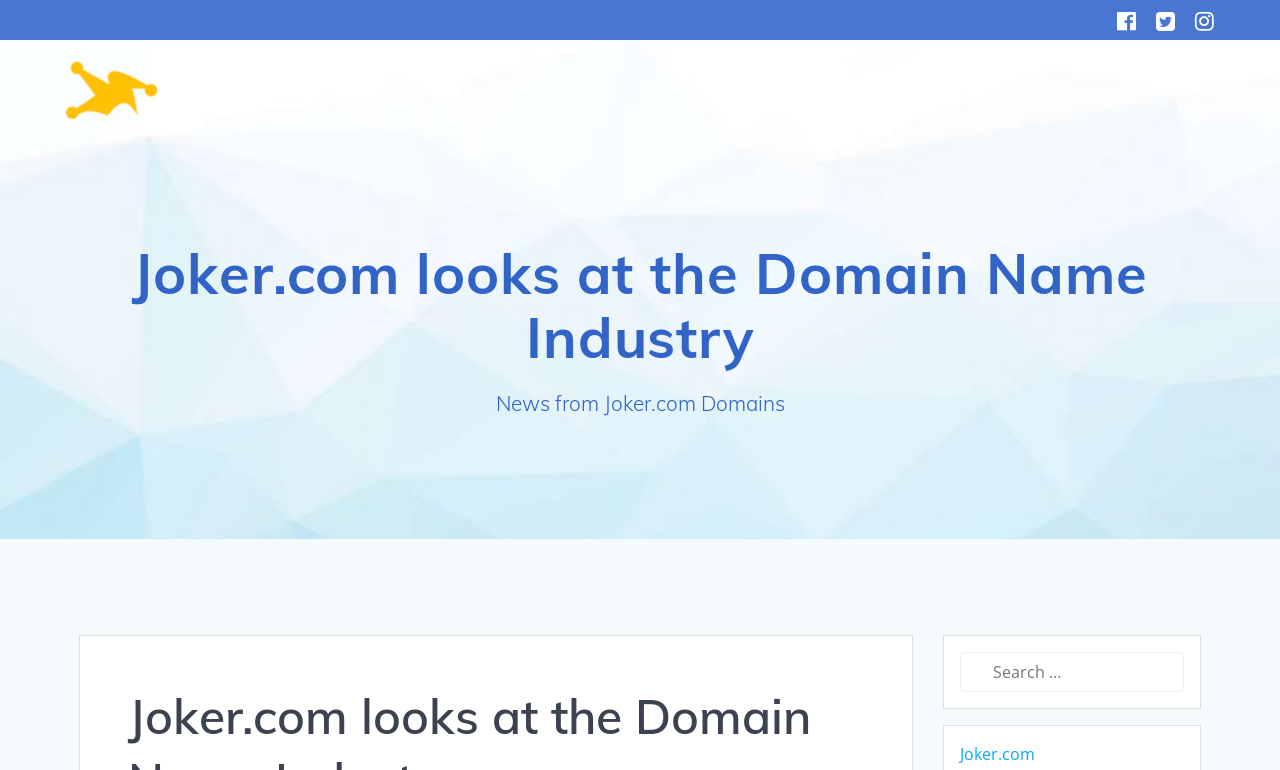Please find the bounding box coordinates in the format (top-left x, top-left y, bottom-right x, bottom-right y) for the given element description. Ensure the coordinates are floating point numbers between 0 and 1. Description: Joker.com

[0.75, 0.965, 0.809, 0.994]